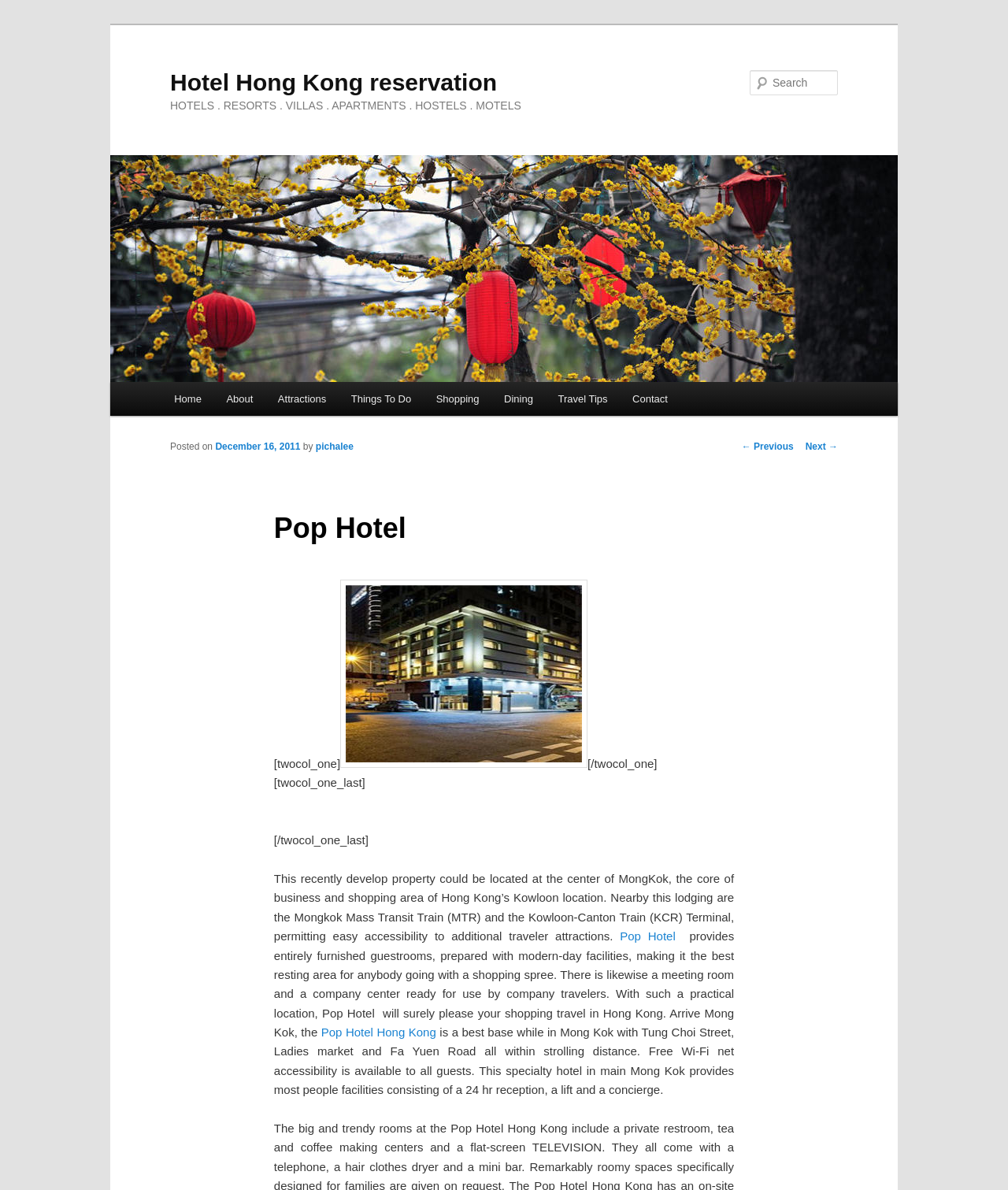Determine the bounding box coordinates of the clickable element to achieve the following action: 'Go to Home page'. Provide the coordinates as four float values between 0 and 1, formatted as [left, top, right, bottom].

[0.16, 0.321, 0.212, 0.35]